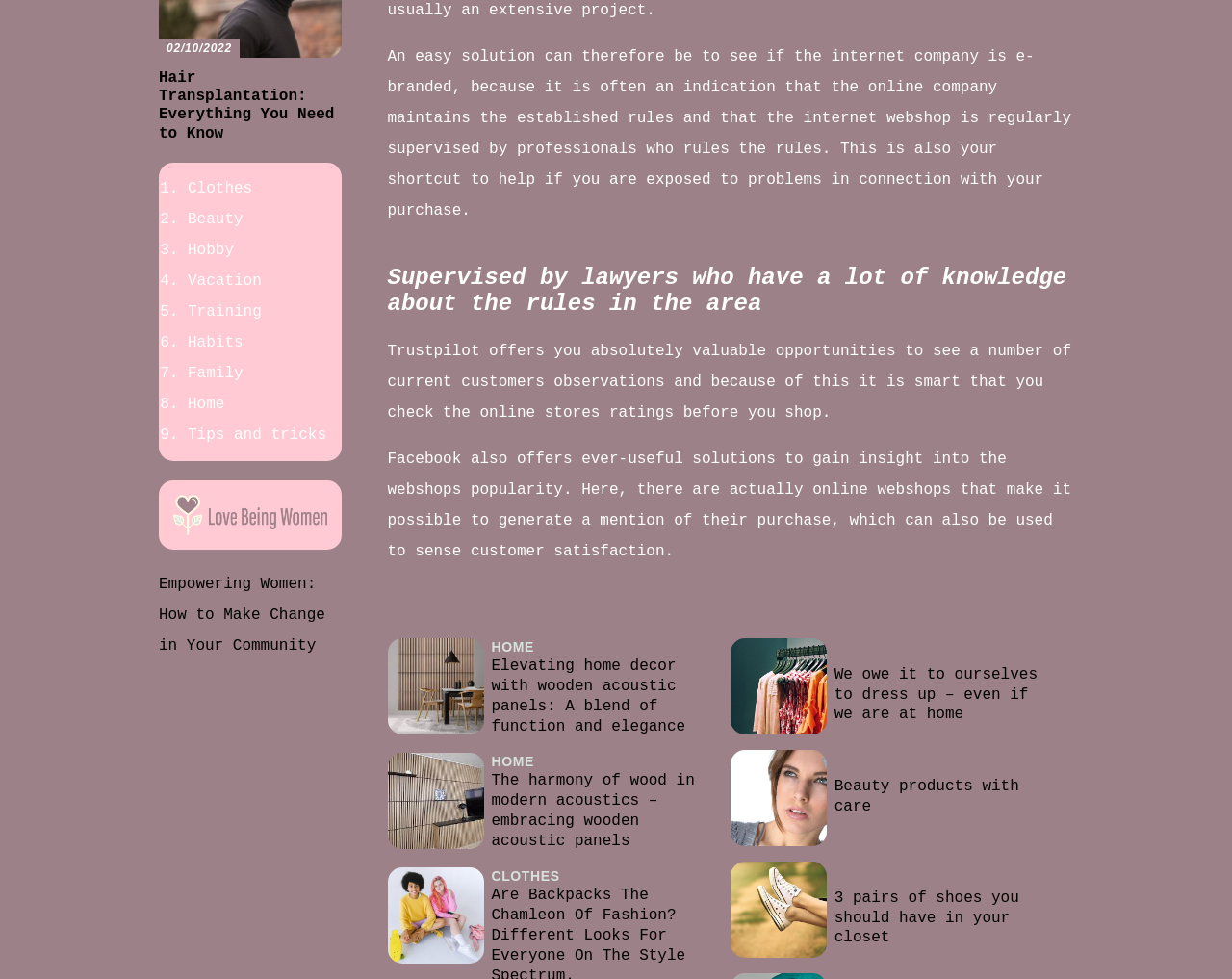Can you determine the bounding box coordinates of the area that needs to be clicked to fulfill the following instruction: "View the article about dressing up at home"?

[0.593, 0.644, 0.849, 0.758]